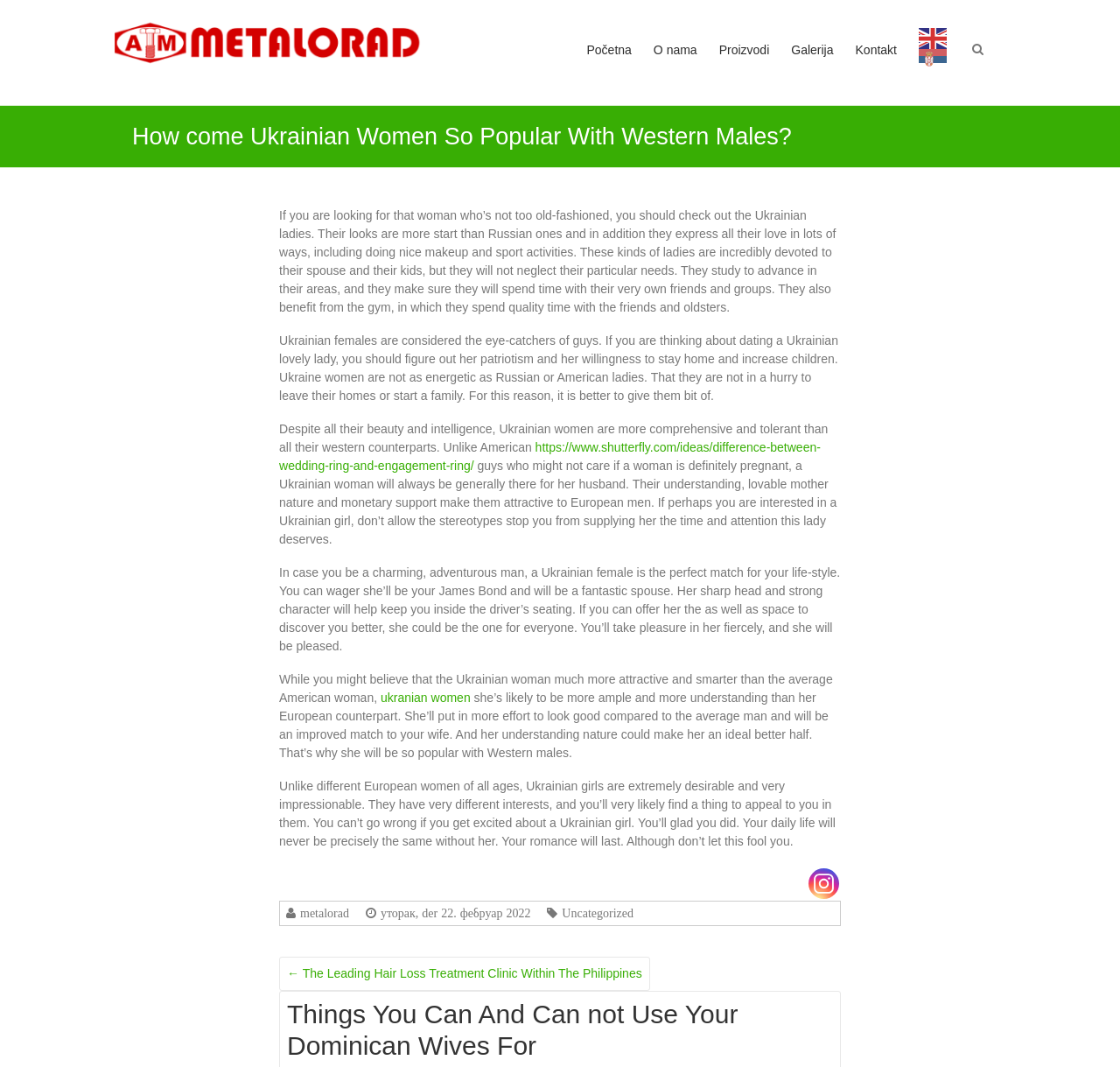What is the topic of the main article?
Give a detailed explanation using the information visible in the image.

The main article is located in the center of the webpage and has multiple paragraphs of text. The topic of the article is Ukrainian women, as evident from the text content, which discusses their characteristics, behavior, and relationships with Western men.